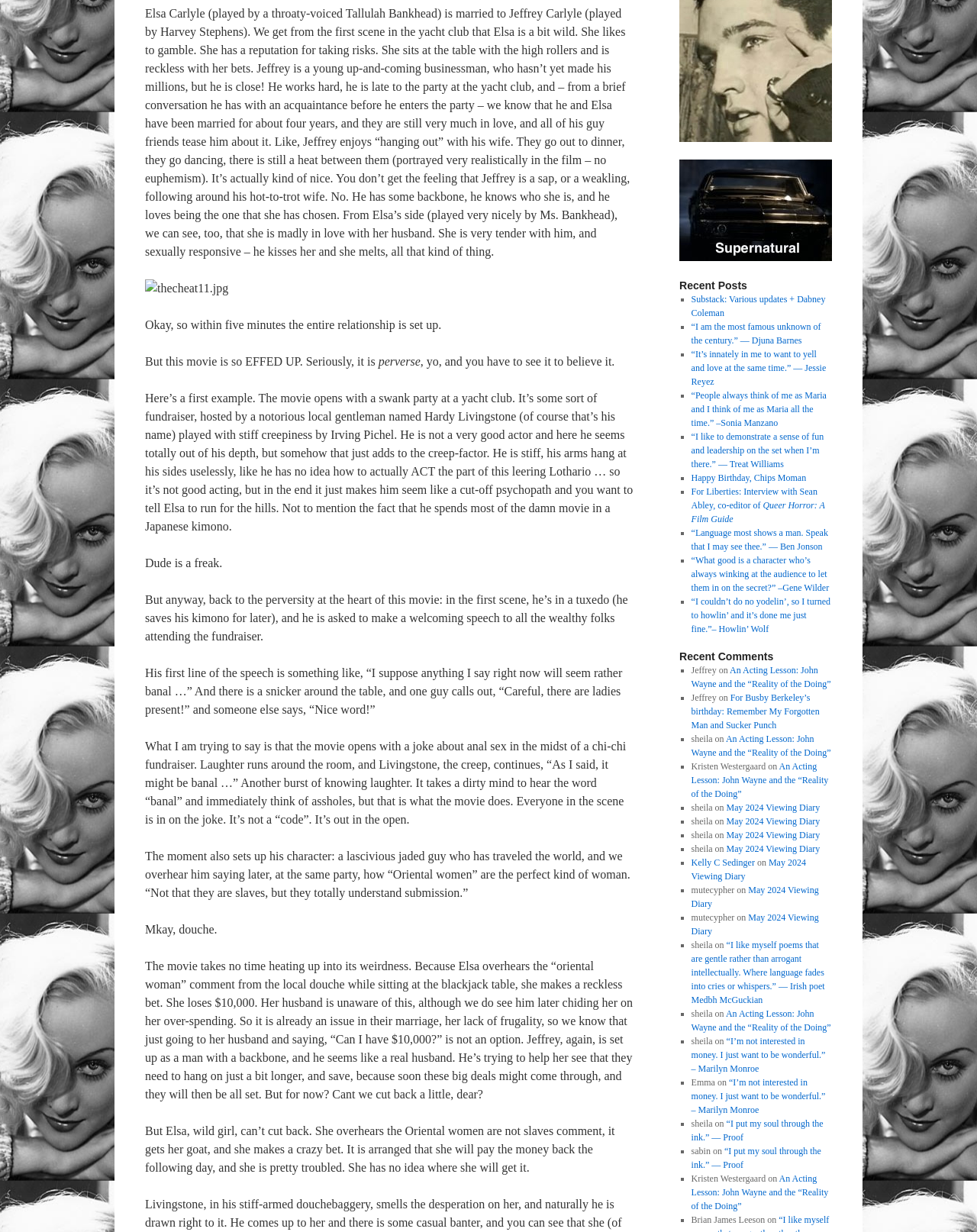Show the bounding box coordinates for the HTML element described as: "May 2024 Viewing Diary".

[0.743, 0.685, 0.839, 0.693]